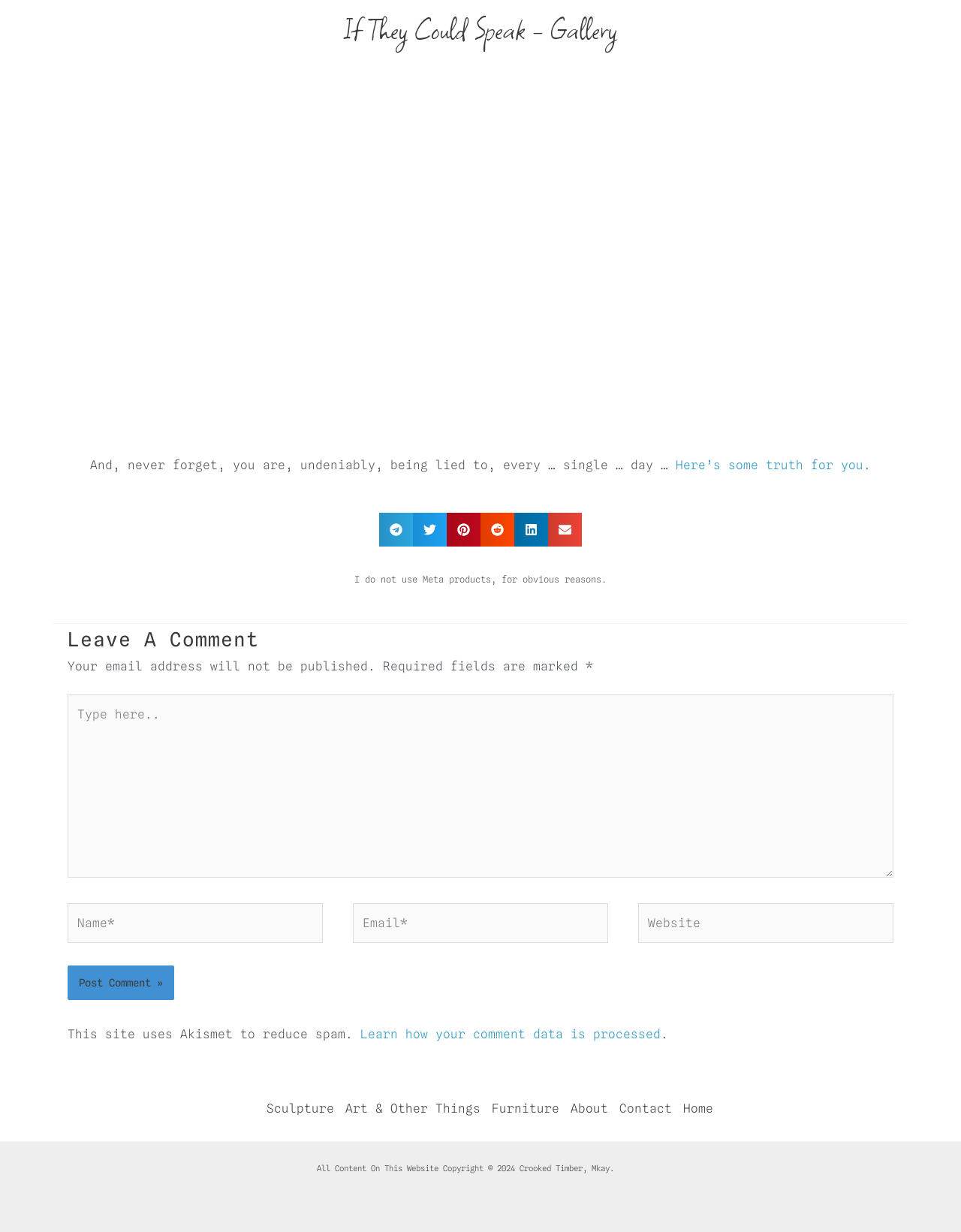Provide a short answer using a single word or phrase for the following question: 
How many share buttons are there?

5